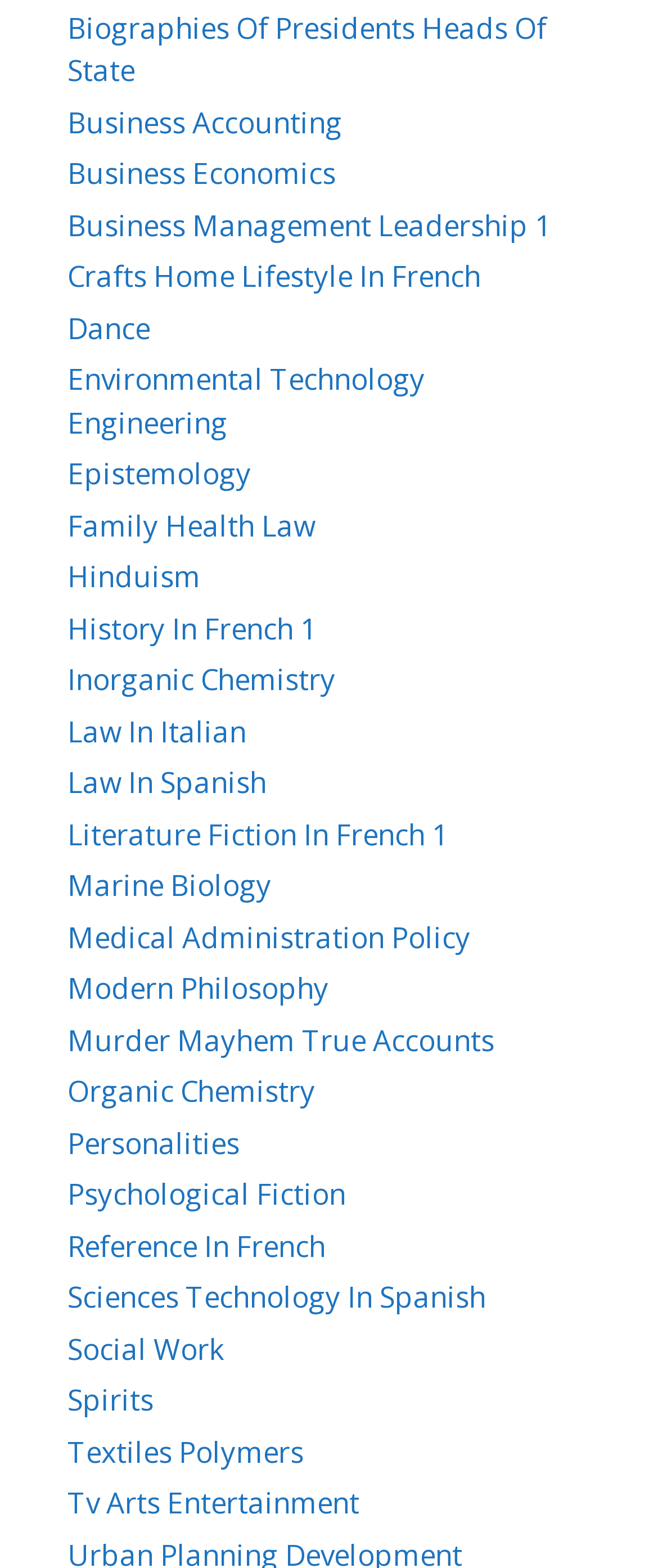What is the topic of the first link?
Give a one-word or short phrase answer based on the image.

Biographies Of Presidents Heads Of State